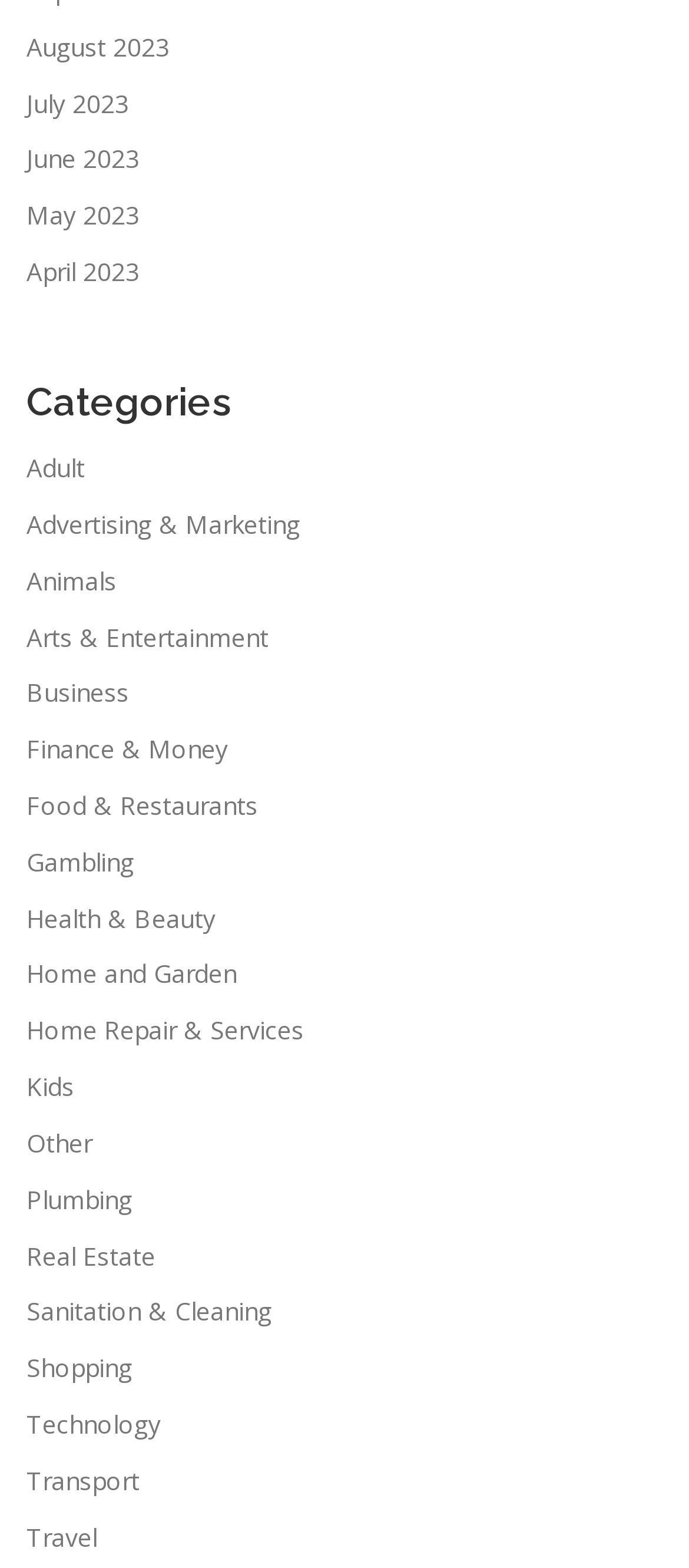What is the earliest month listed?
Refer to the image and give a detailed response to the question.

I looked at the links at the top of the page and found that 'August 2023' is the earliest month listed, followed by 'July 2023', 'June 2023', and so on.